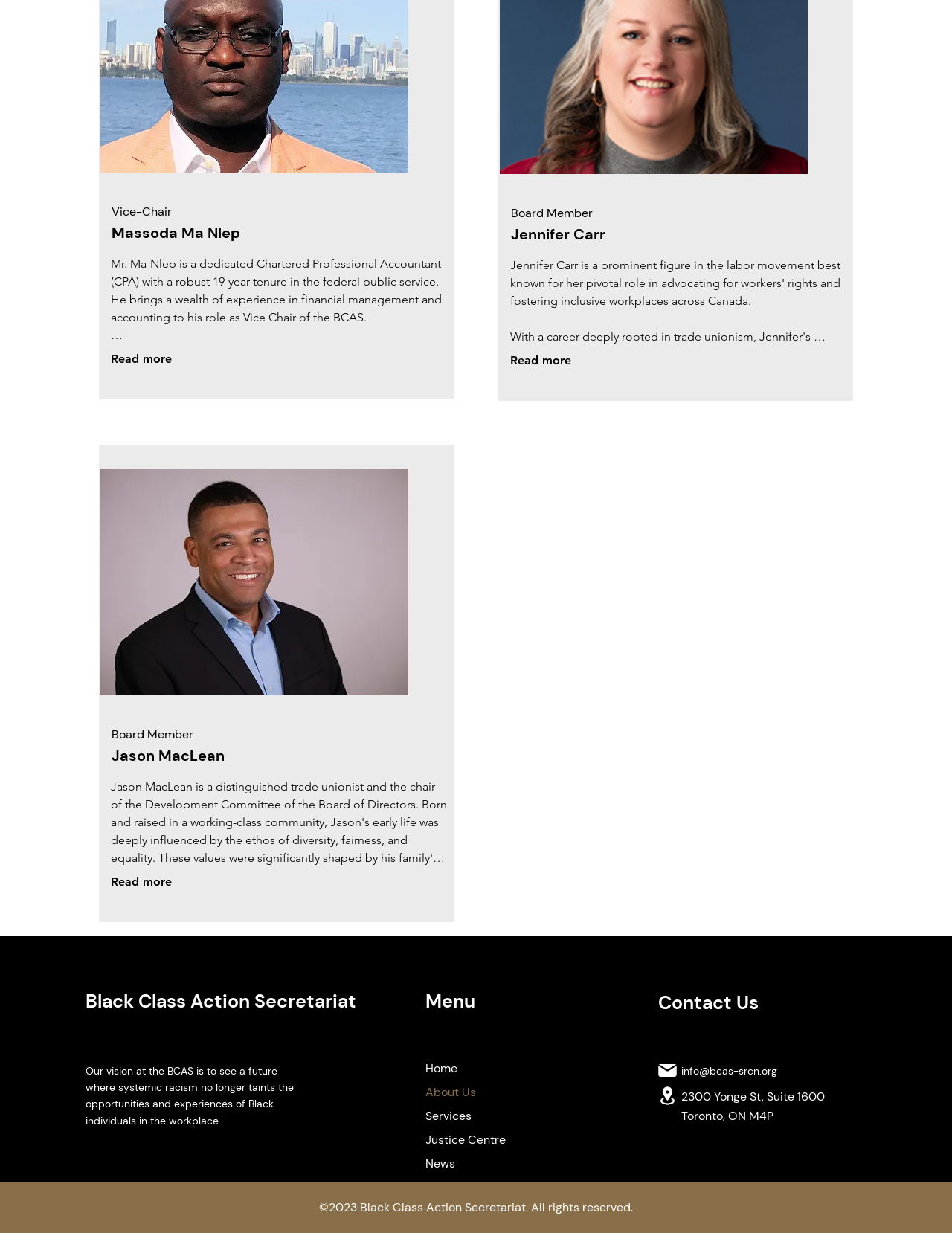Can you provide the bounding box coordinates for the element that should be clicked to implement the instruction: "Click Read more about Vice-Chair"?

[0.116, 0.285, 0.18, 0.297]